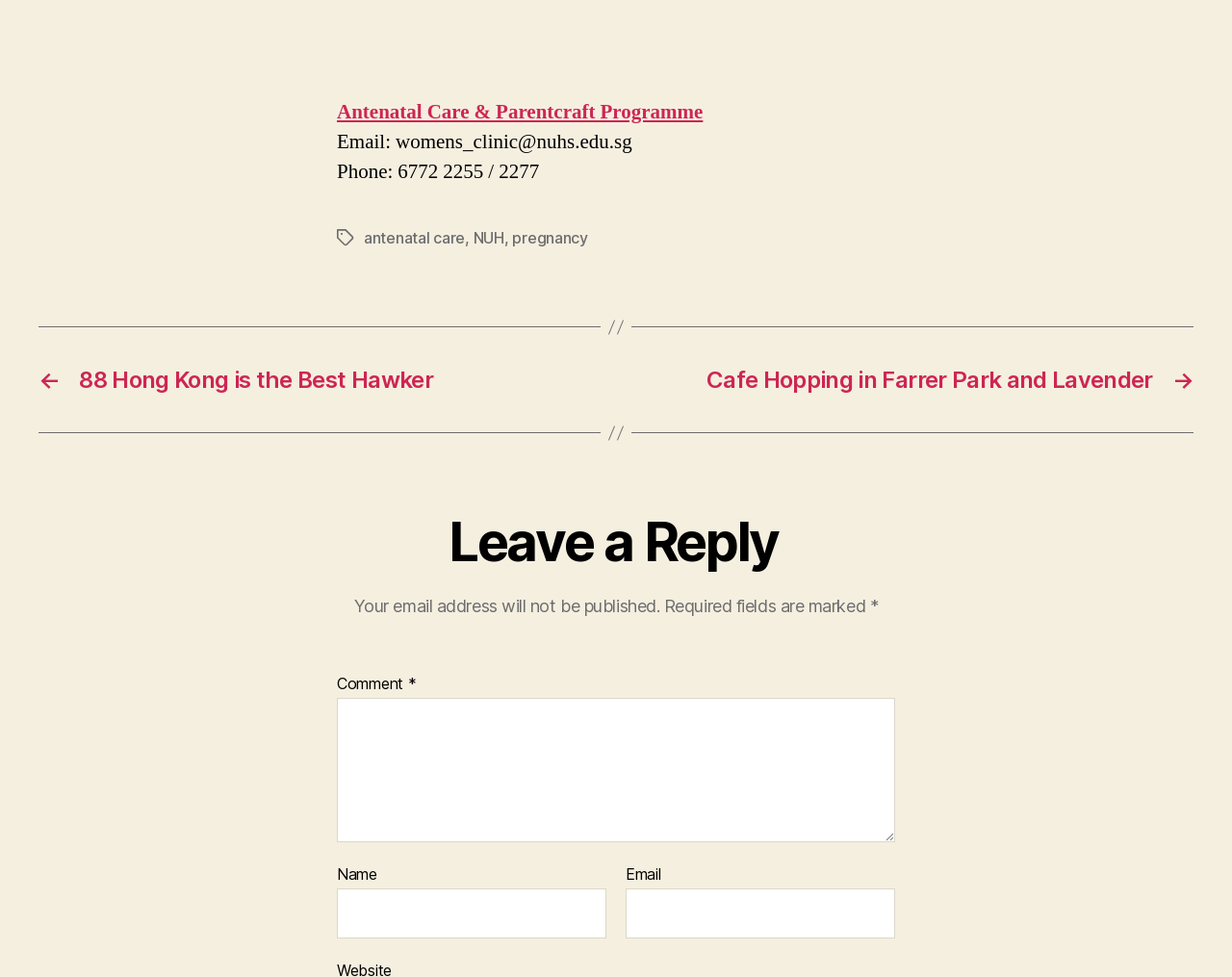Please identify the bounding box coordinates of the element's region that I should click in order to complete the following instruction: "Enter a comment". The bounding box coordinates consist of four float numbers between 0 and 1, i.e., [left, top, right, bottom].

[0.273, 0.737, 0.727, 0.885]